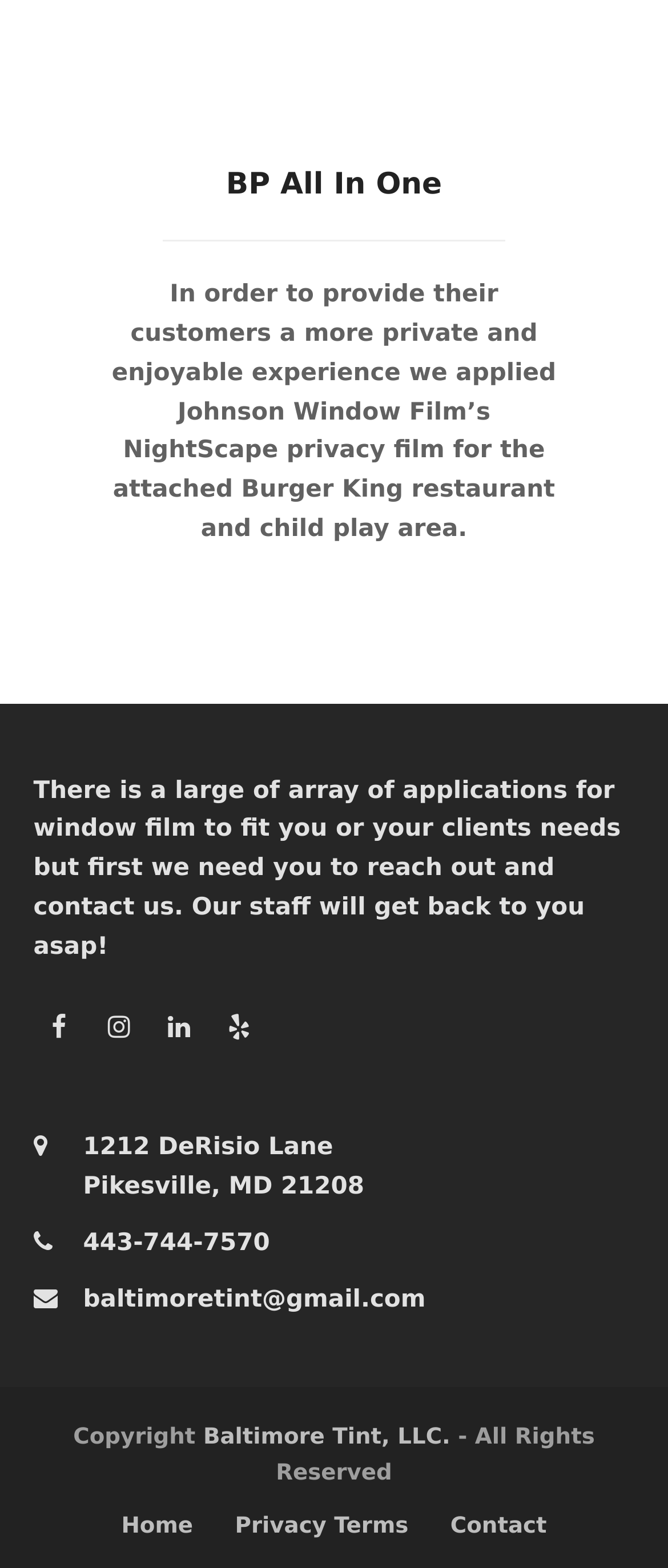Based on the element description, predict the bounding box coordinates (top-left x, top-left y, bottom-right x, bottom-right y) for the UI element in the screenshot: Privacy Terms

[0.352, 0.966, 0.611, 0.982]